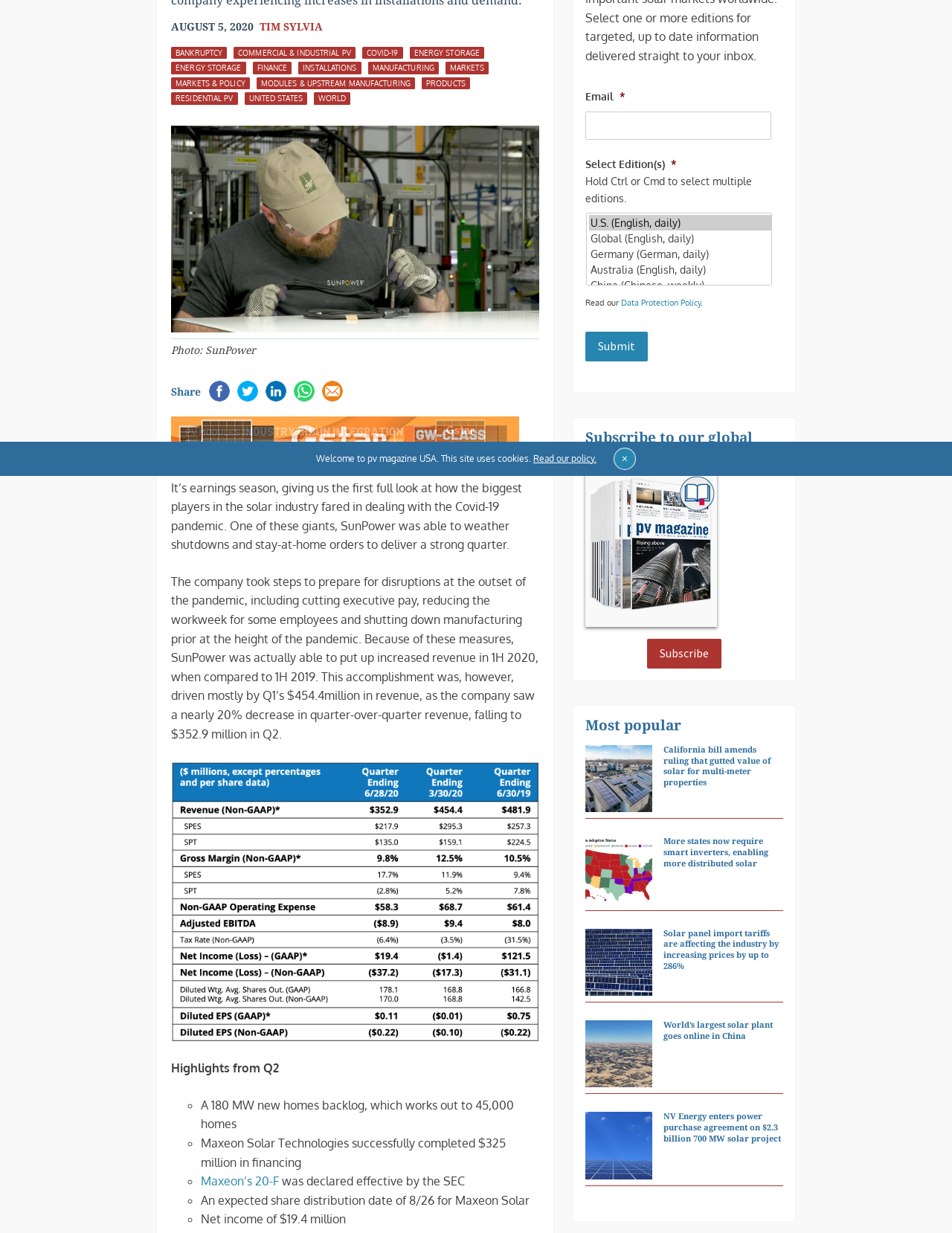Please find the bounding box for the following UI element description. Provide the coordinates in (top-left x, top-left y, bottom-right x, bottom-right y) format, with values between 0 and 1: Modules & Upstream Manufacturing

[0.269, 0.063, 0.436, 0.073]